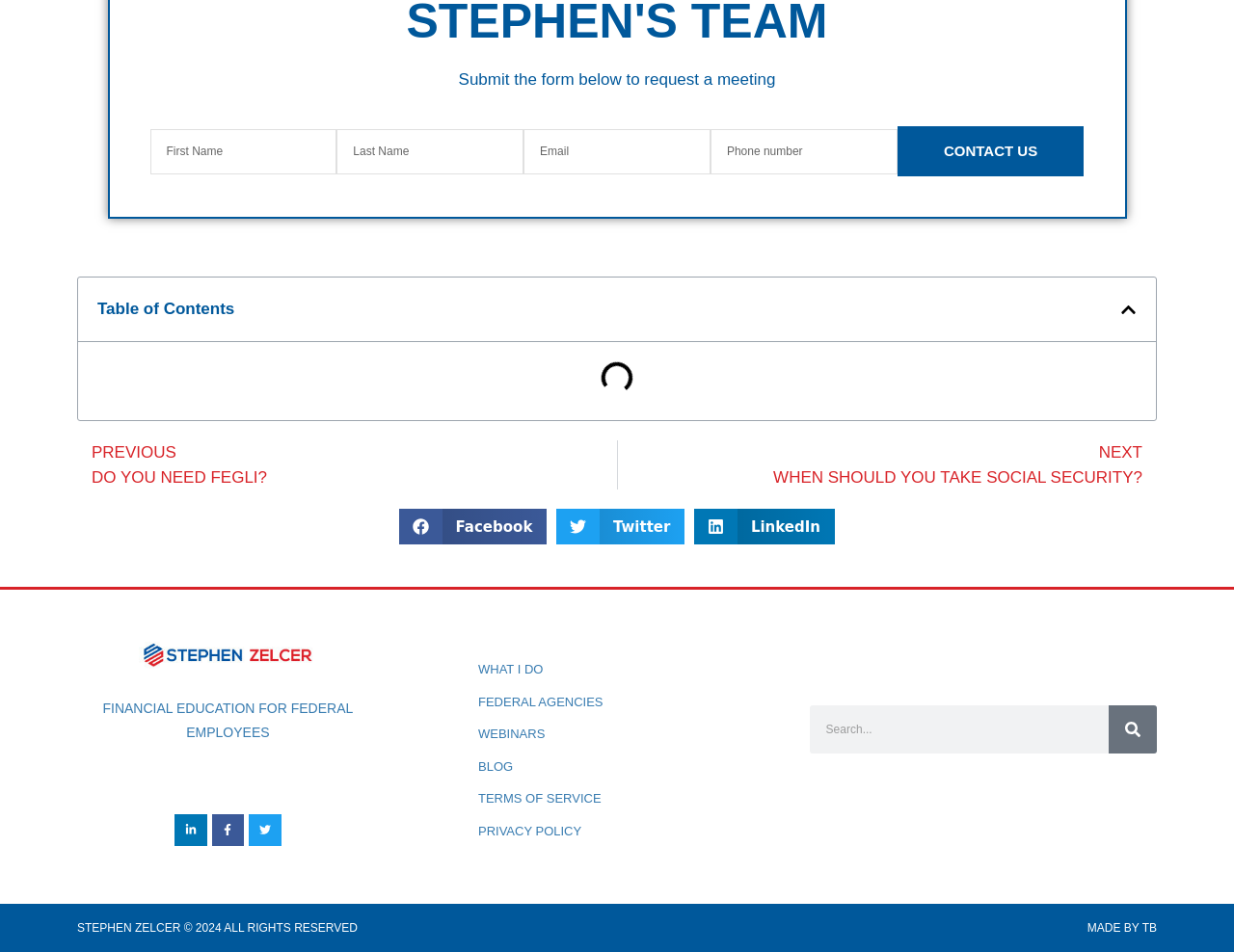Identify the bounding box coordinates for the region to click in order to carry out this instruction: "Search". Provide the coordinates using four float numbers between 0 and 1, formatted as [left, top, right, bottom].

[0.898, 0.741, 0.937, 0.791]